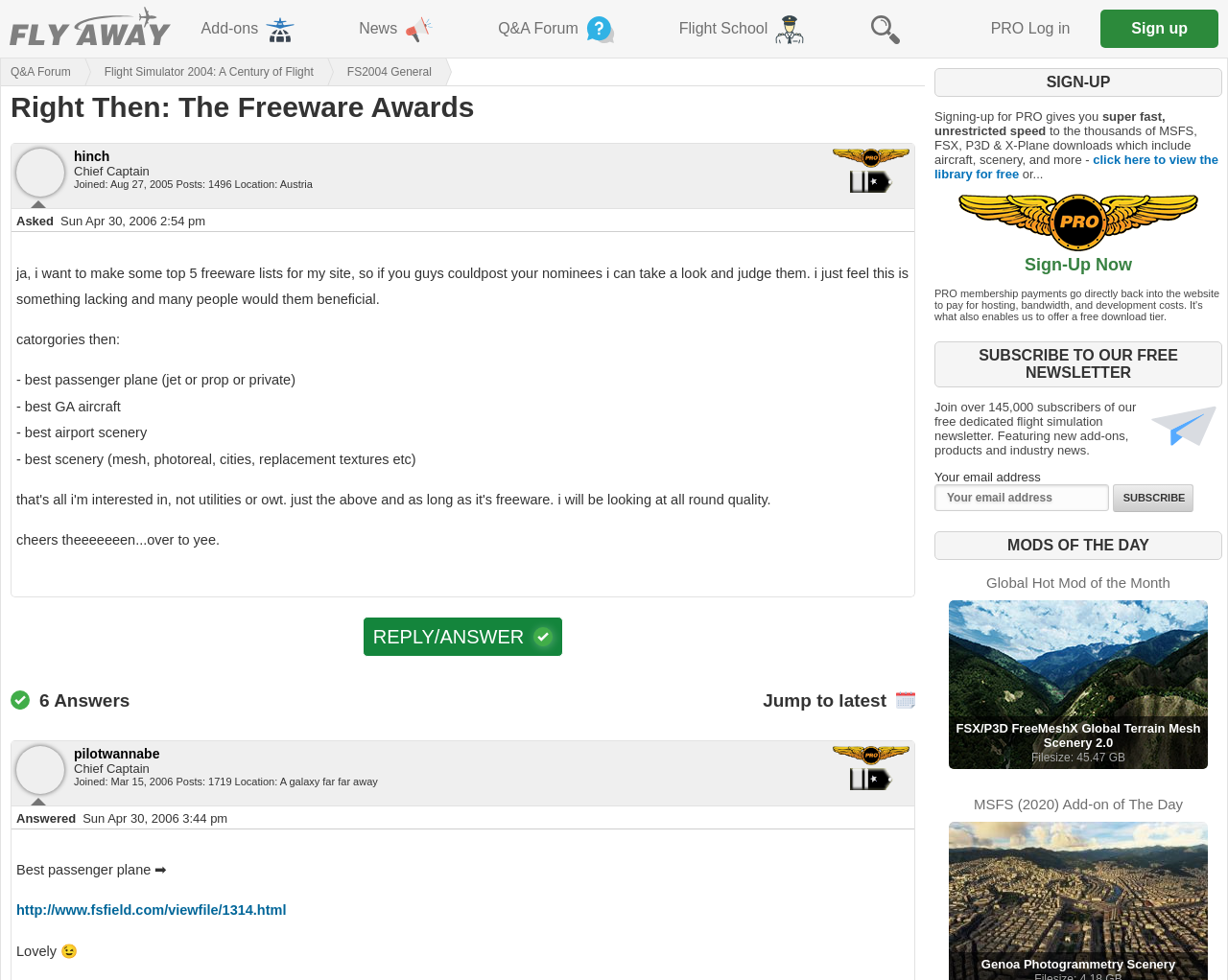Please locate the bounding box coordinates of the element that should be clicked to achieve the given instruction: "Reply to the question".

[0.295, 0.629, 0.459, 0.67]